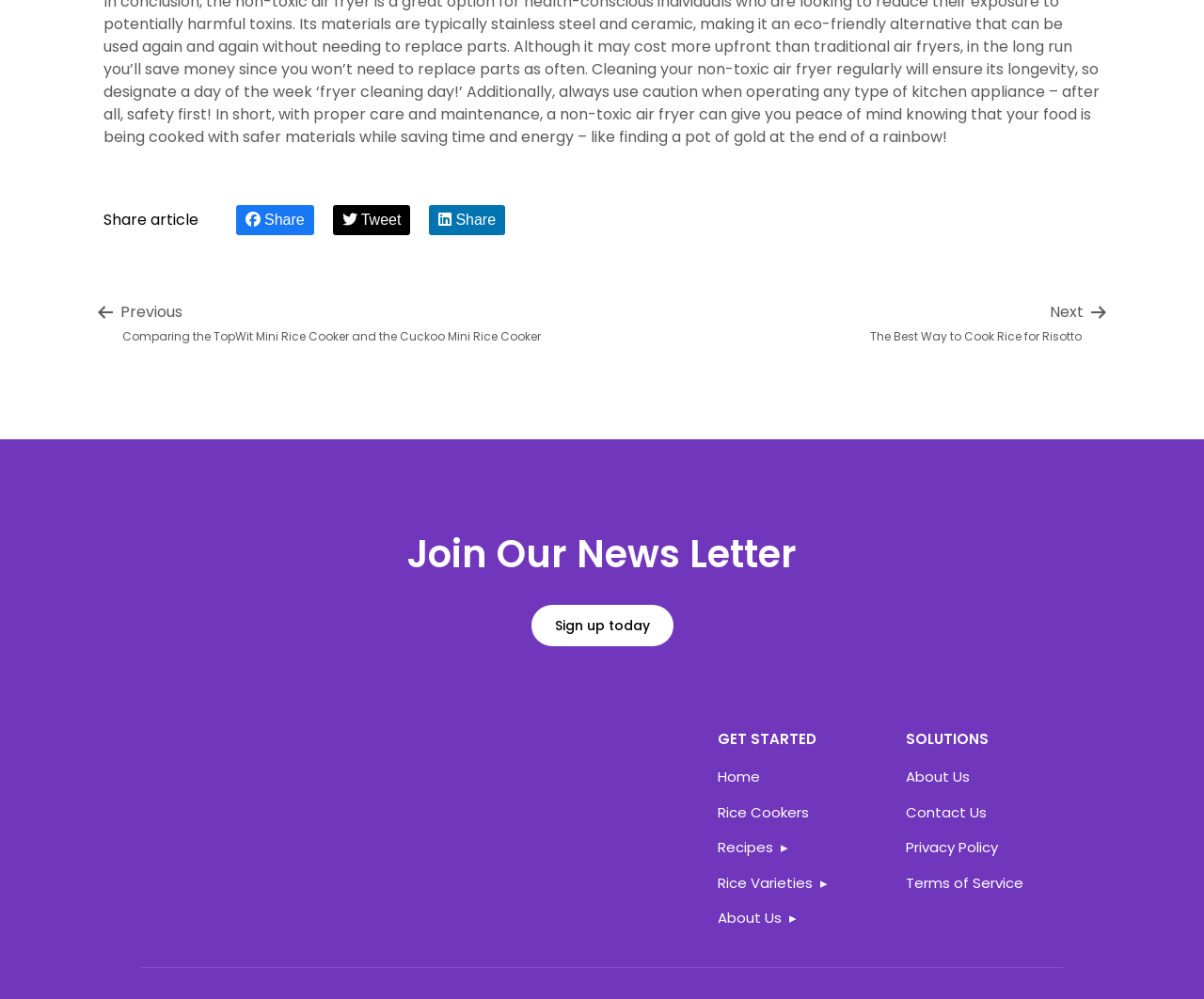Specify the bounding box coordinates for the region that must be clicked to perform the given instruction: "access, correct, amend or delete any personal information".

None